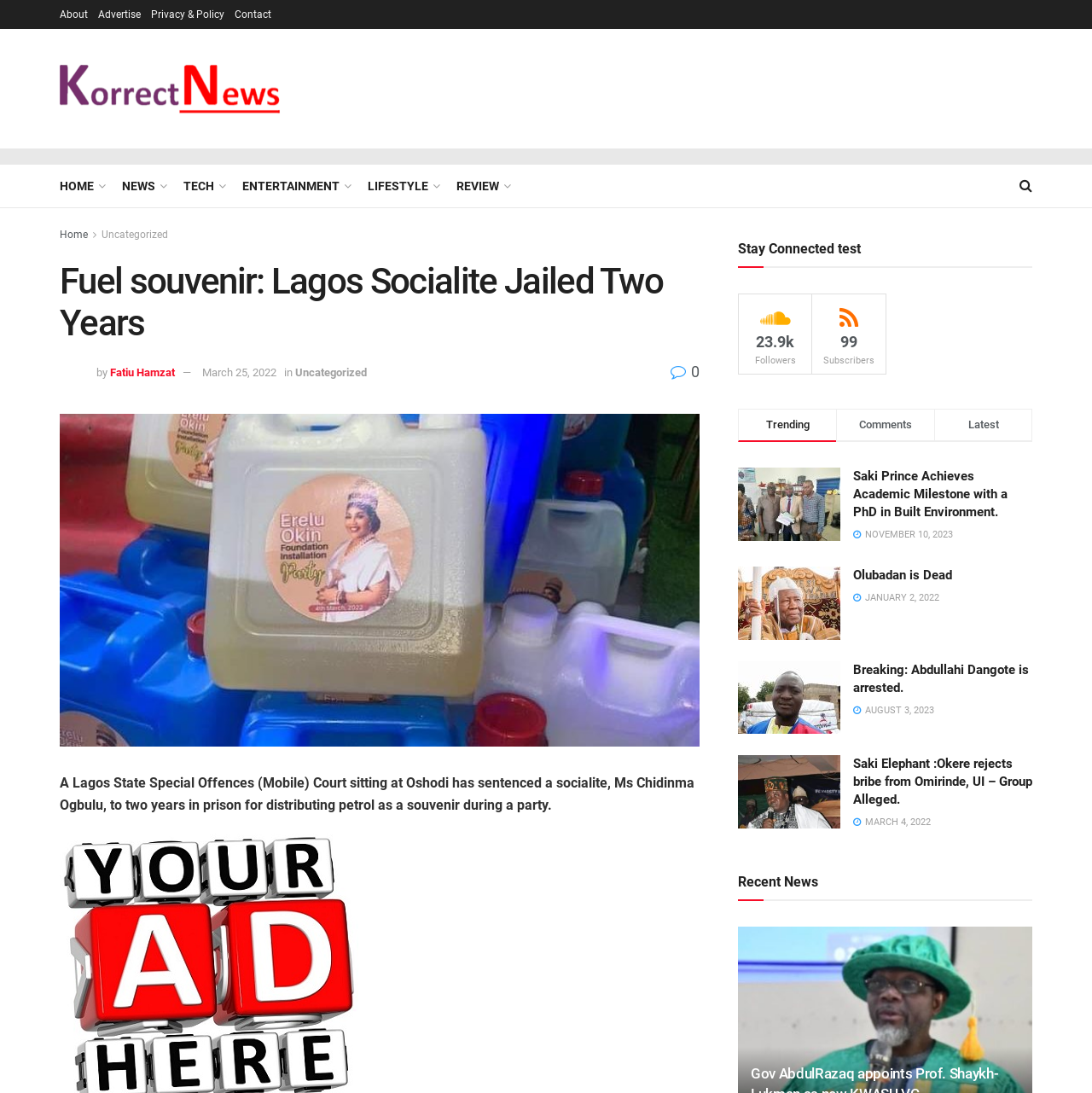Identify the bounding box coordinates for the element you need to click to achieve the following task: "Click on the 'About' link". The coordinates must be four float values ranging from 0 to 1, formatted as [left, top, right, bottom].

[0.055, 0.0, 0.08, 0.027]